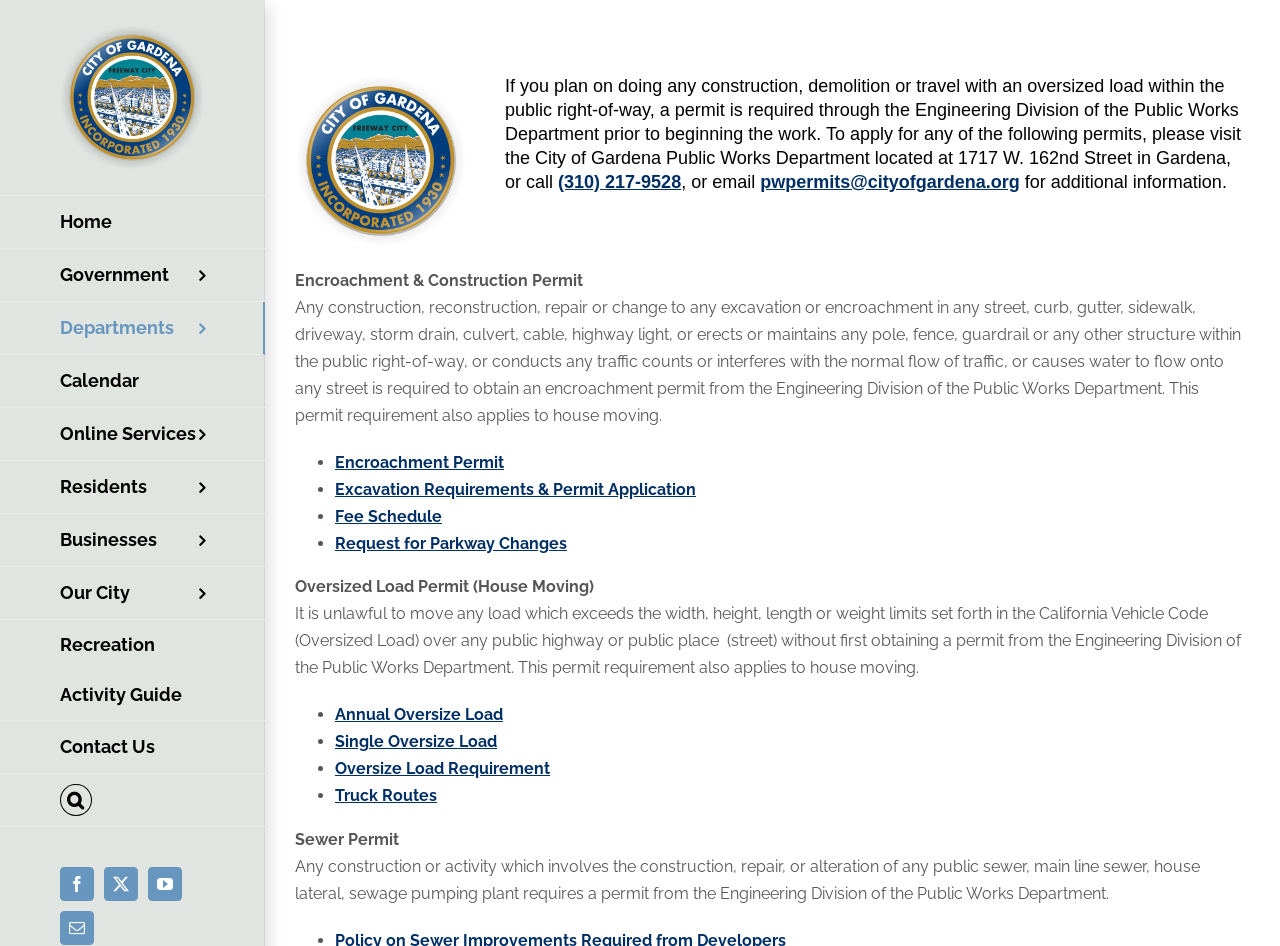Pinpoint the bounding box coordinates of the clickable area necessary to execute the following instruction: "Share this article on LinkedIn". The coordinates should be given as four float numbers between 0 and 1, namely [left, top, right, bottom].

None